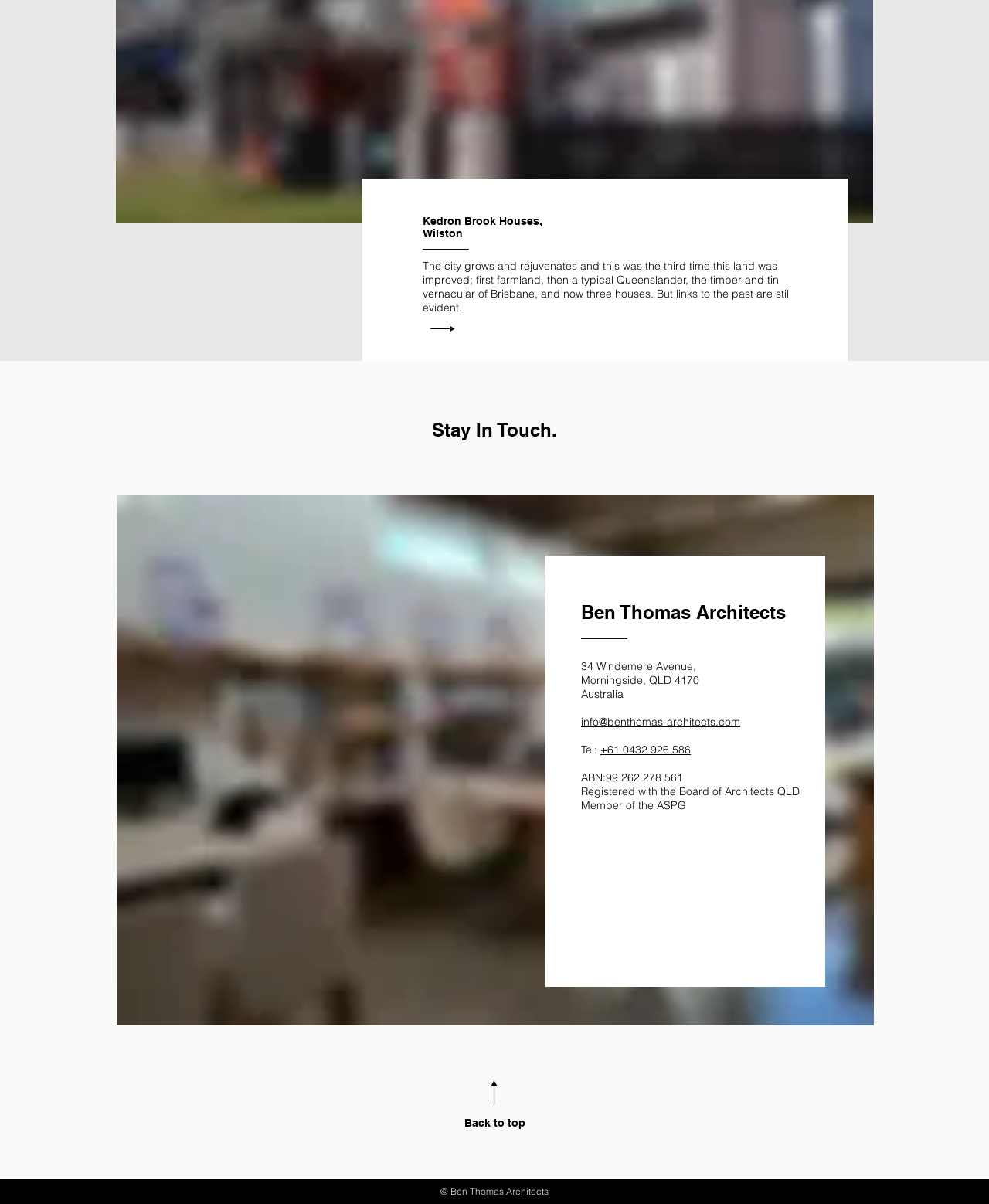Please respond to the question using a single word or phrase:
What is the phone number of the architectural firm?

+61 0432 926 586